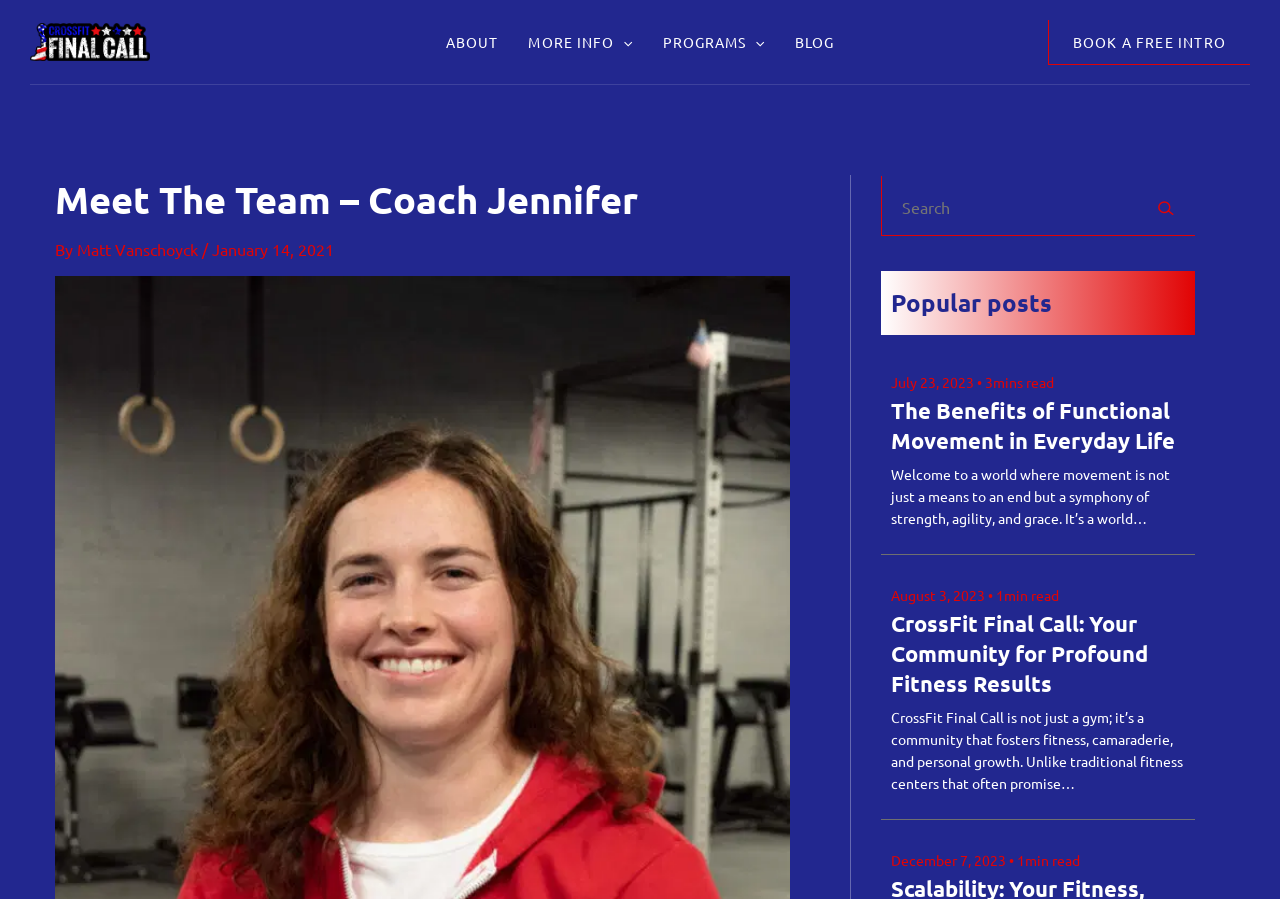What type of posts are listed below the 'Popular posts' heading?
Refer to the screenshot and respond with a concise word or phrase.

Blog posts